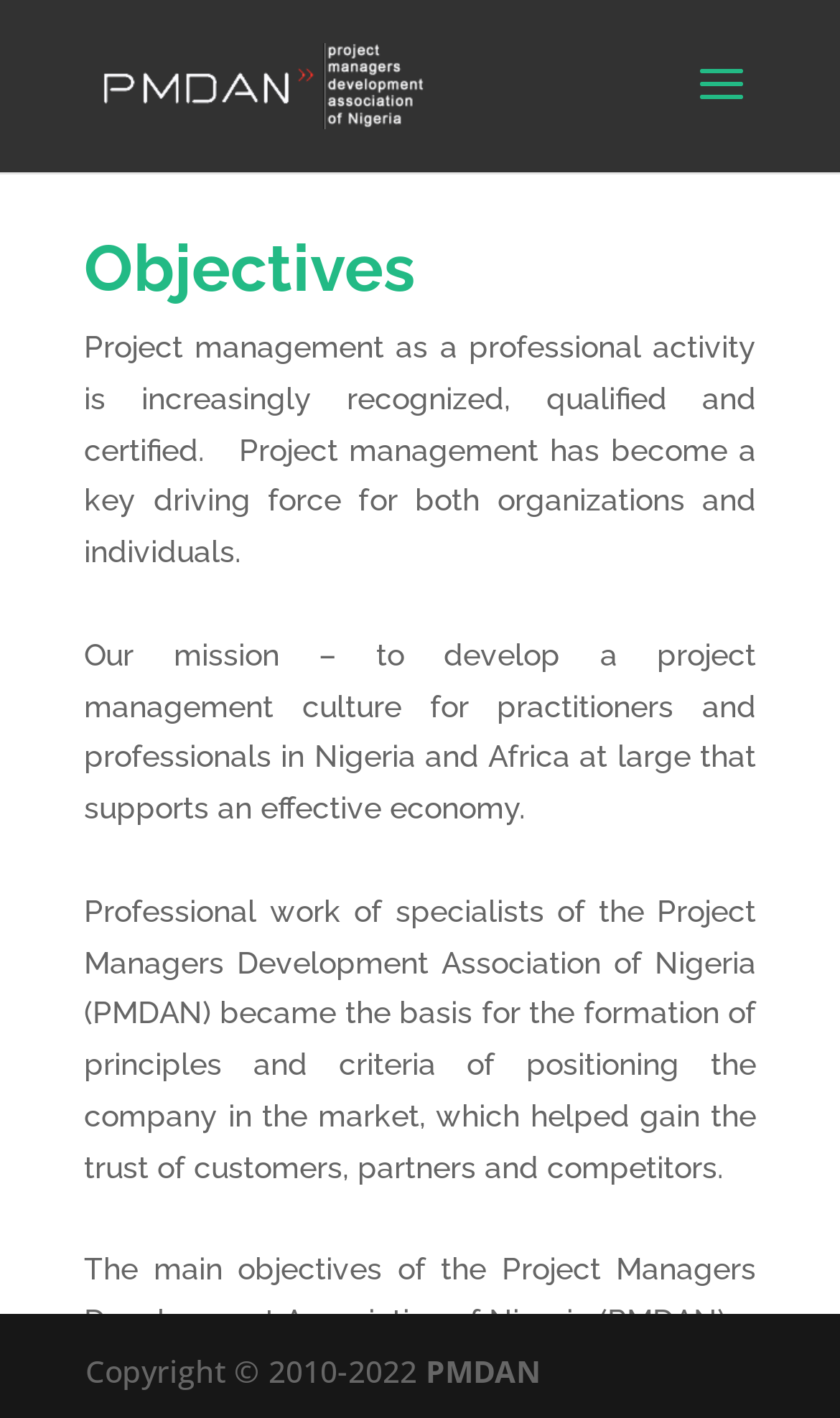Given the element description: "alt="PMDAN"", predict the bounding box coordinates of this UI element. The coordinates must be four float numbers between 0 and 1, given as [left, top, right, bottom].

[0.11, 0.047, 0.51, 0.071]